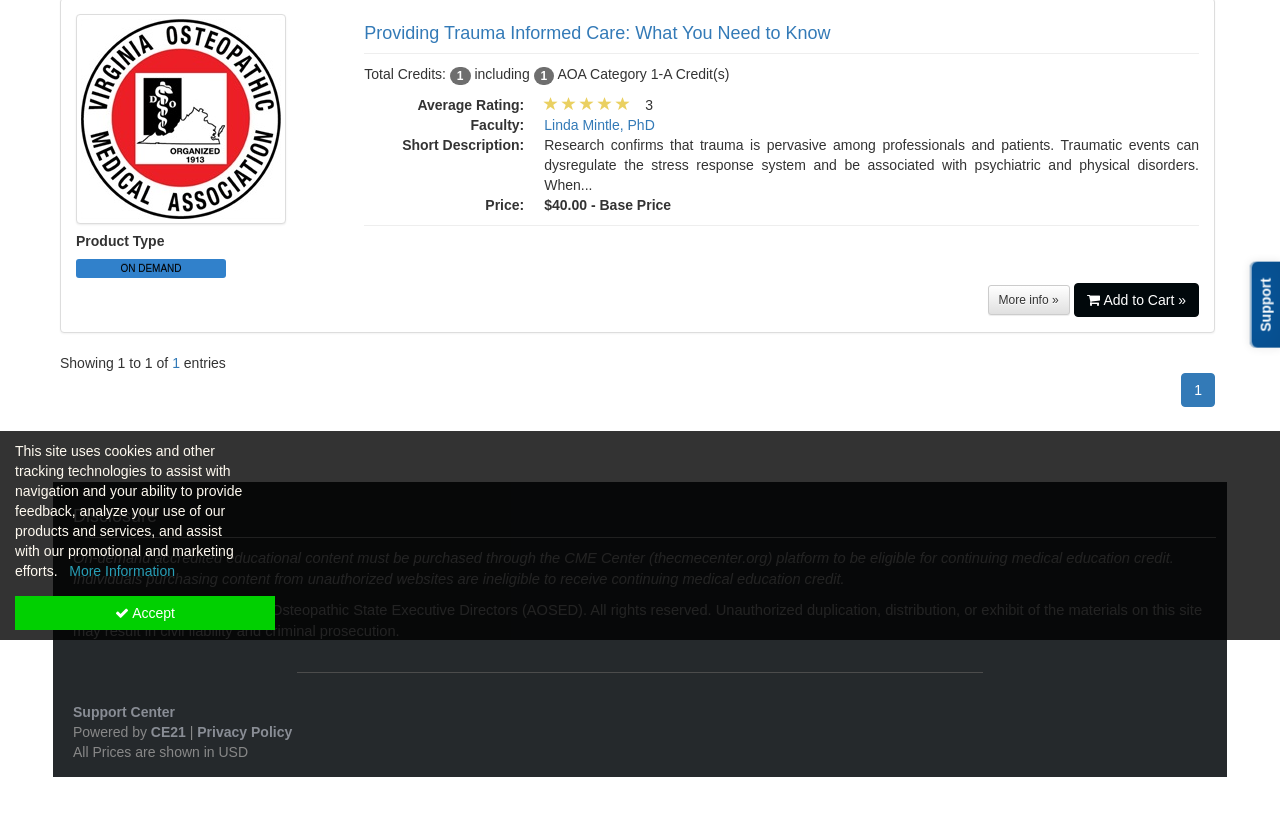Determine the bounding box coordinates for the UI element described. Format the coordinates as (top-left x, top-left y, bottom-right x, bottom-right y) and ensure all values are between 0 and 1. Element description: Add to Cart »

[0.839, 0.338, 0.937, 0.379]